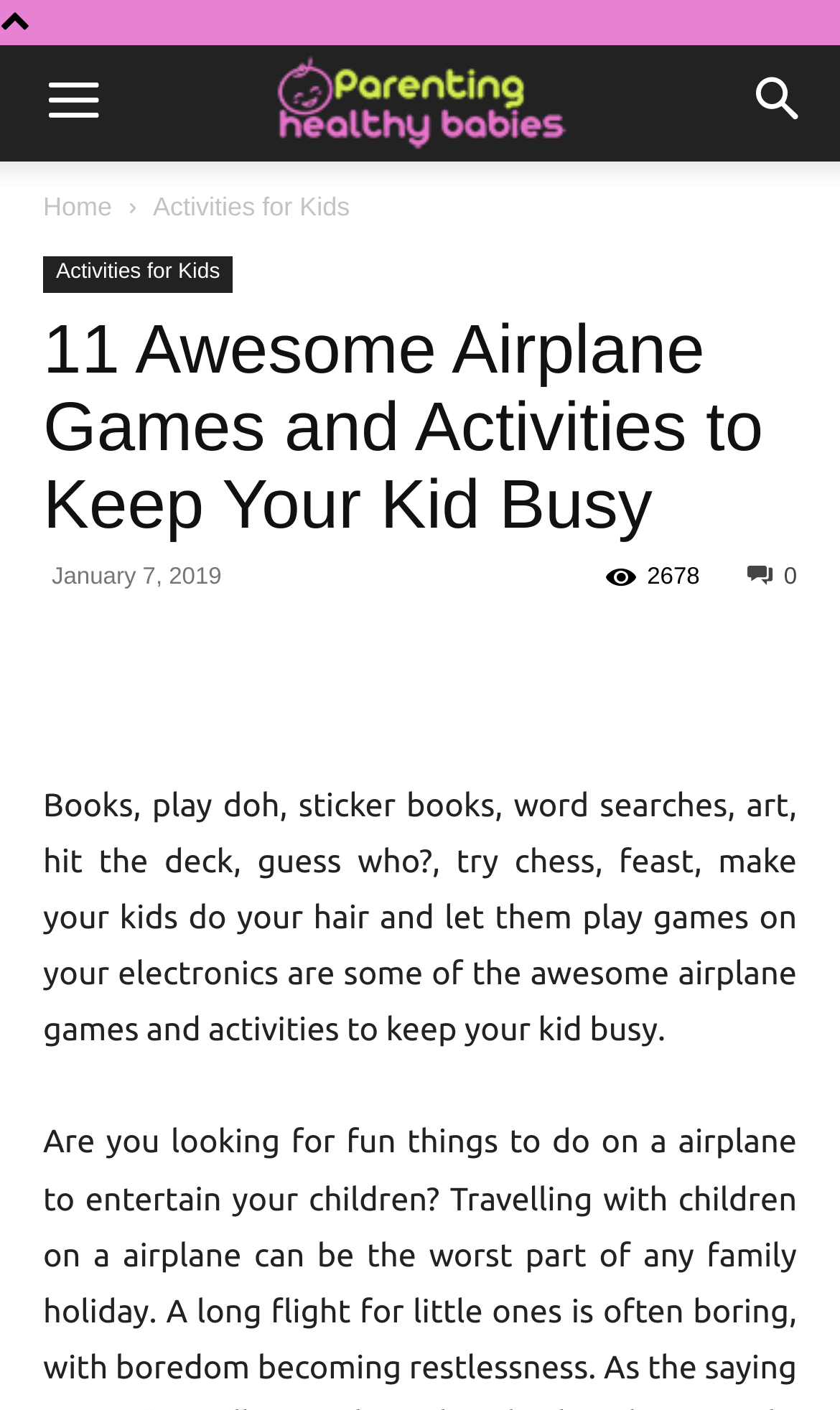What is the purpose of the webpage?
Give a detailed explanation using the information visible in the image.

I read the static text element, which describes the purpose of the webpage as providing 'awesome airplane games and activities to keep your kid busy'.